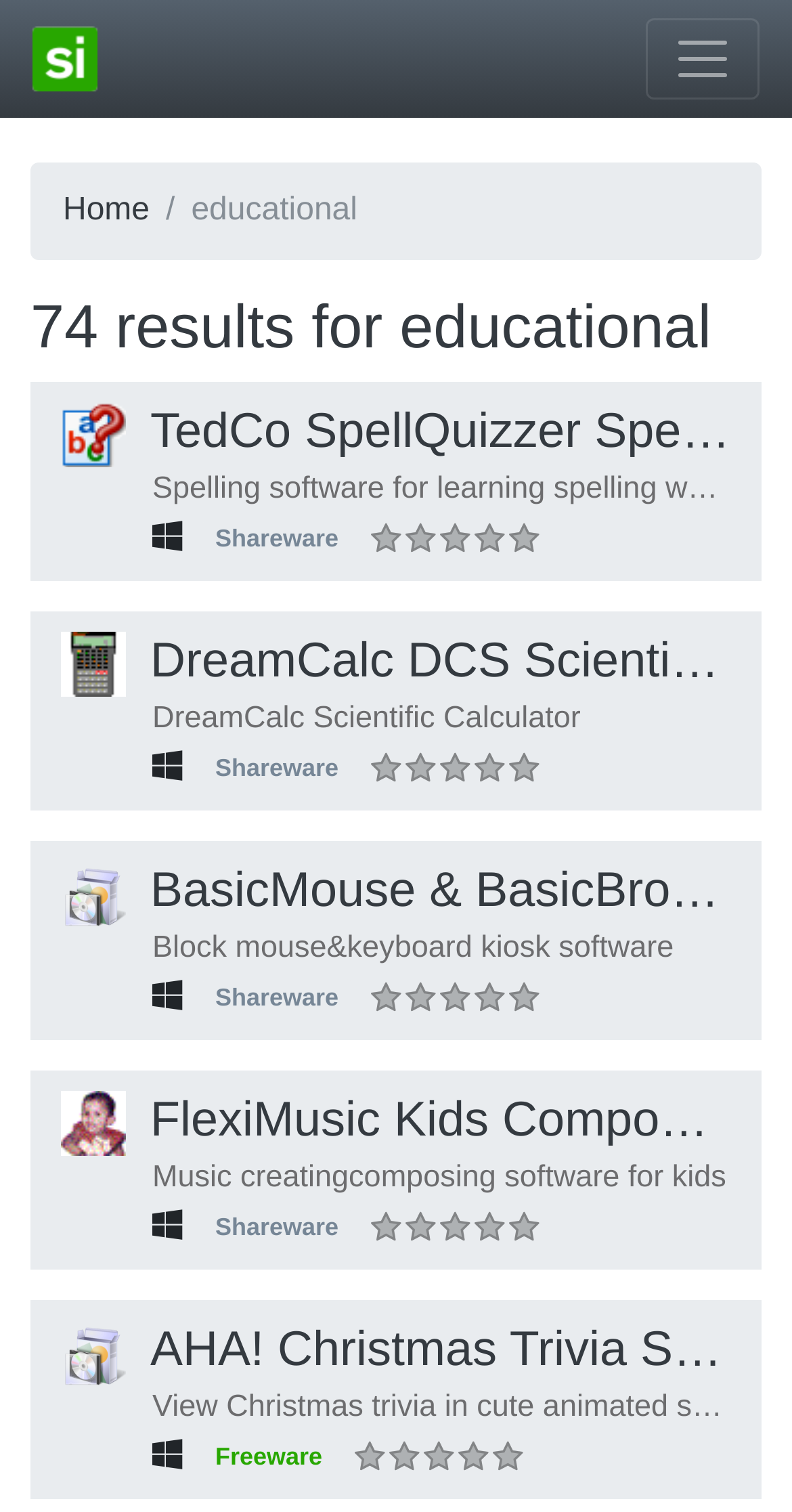Provide a one-word or short-phrase response to the question:
What is the operating system of 'DreamCalc DCS Scientific Calculator'?

Windows